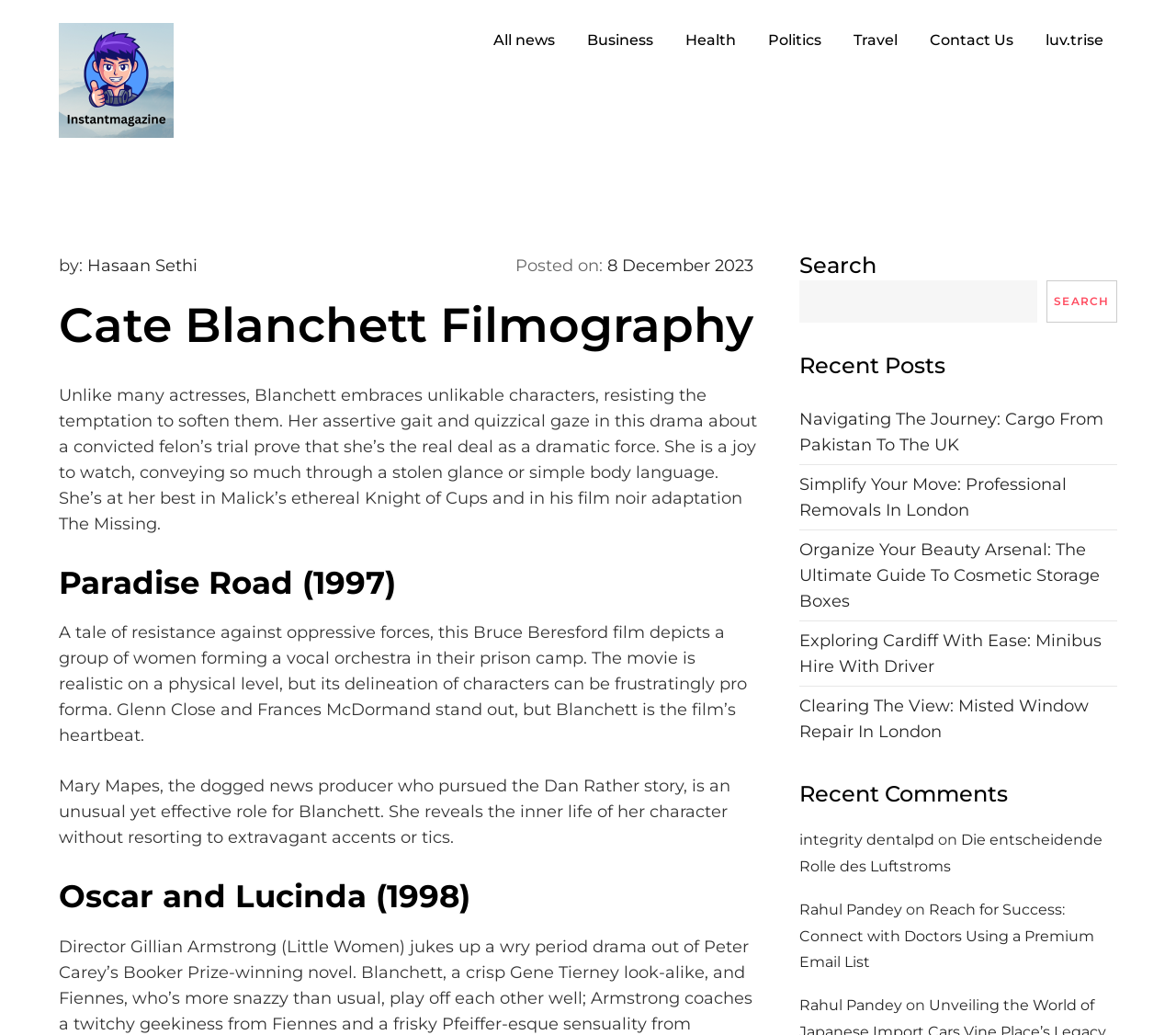Could you find the bounding box coordinates of the clickable area to complete this instruction: "Click on the Instantmagazine logo"?

[0.05, 0.022, 0.148, 0.133]